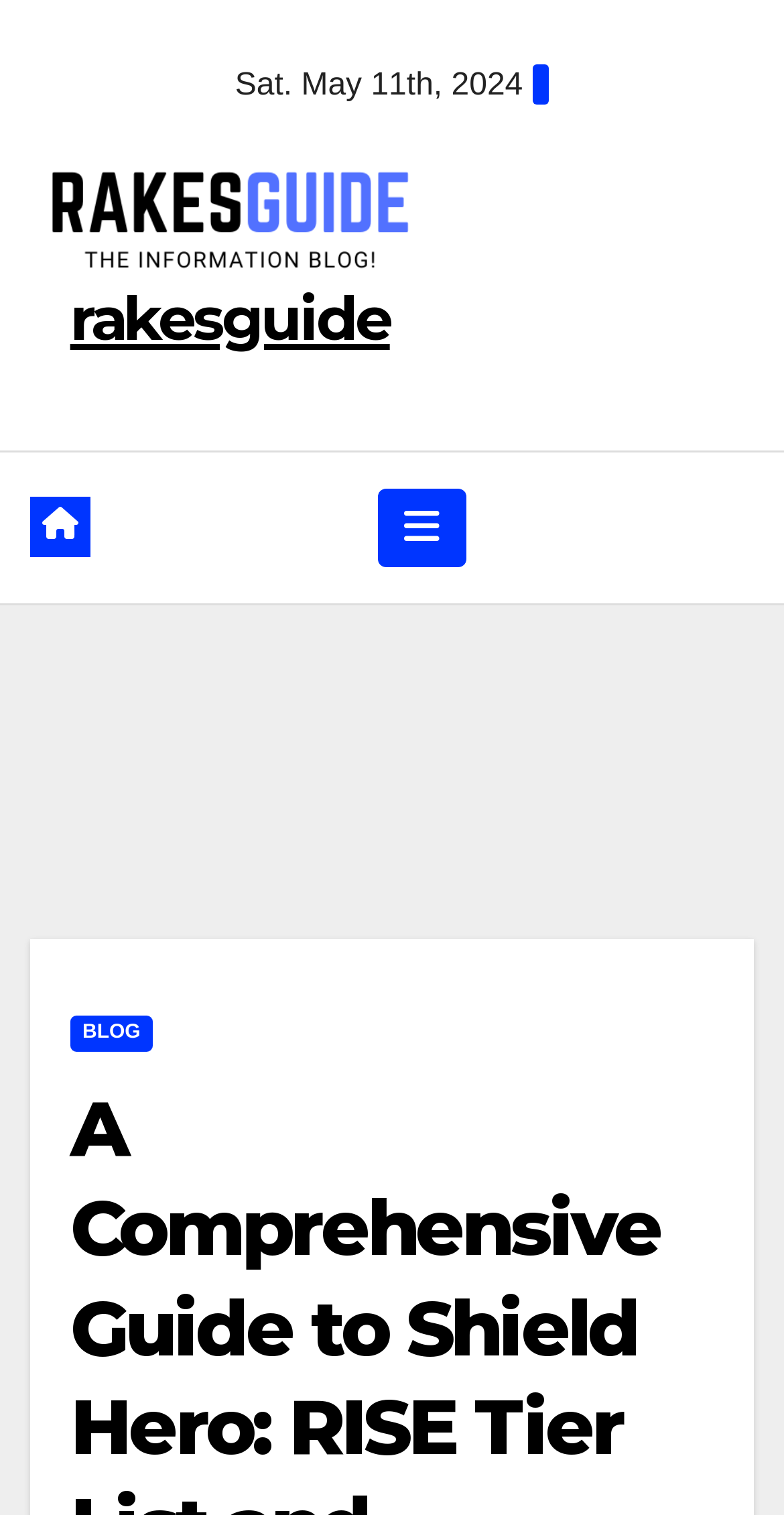How many social media links are there?
From the screenshot, provide a brief answer in one word or phrase.

1